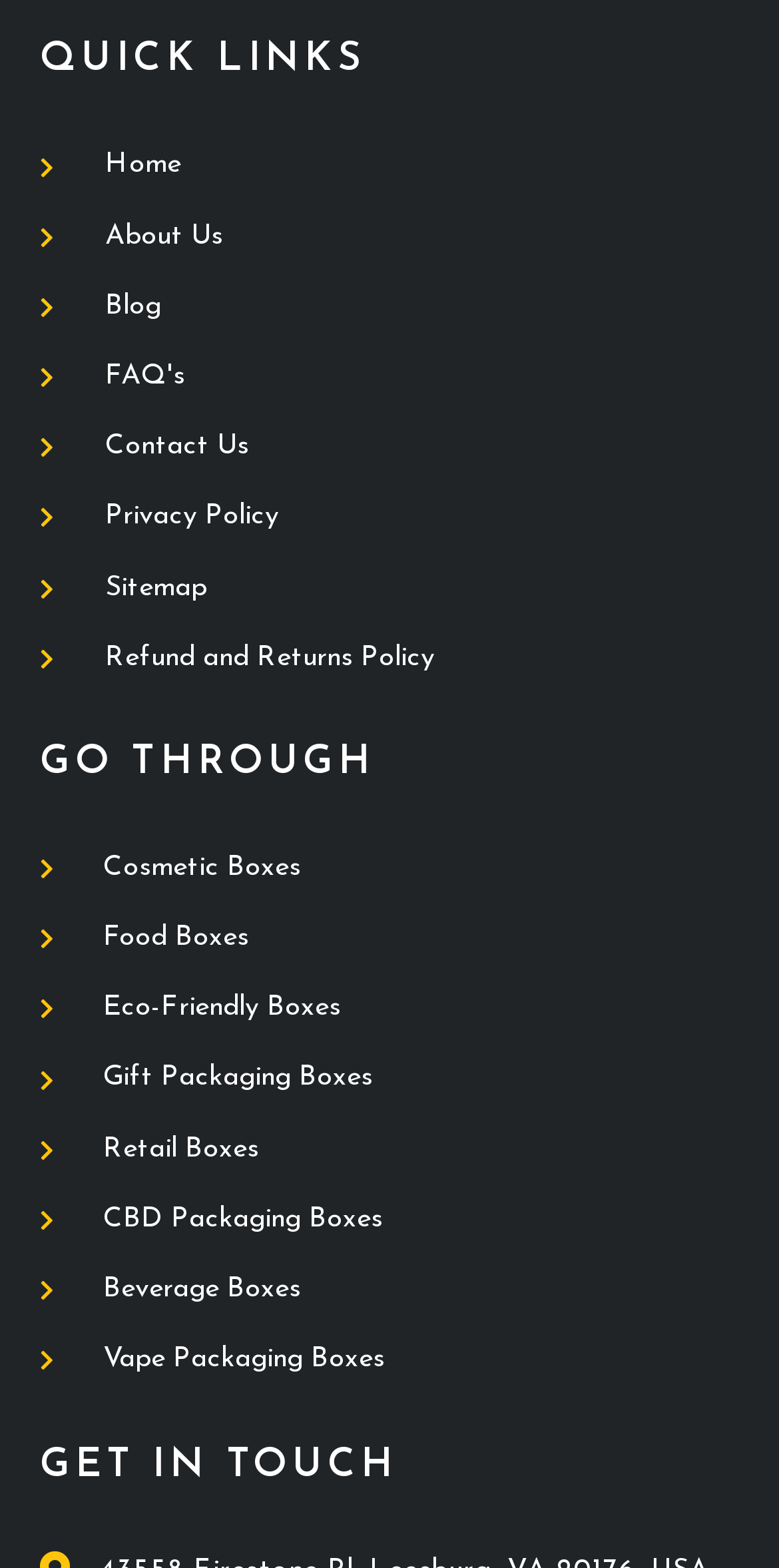Please find the bounding box coordinates for the clickable element needed to perform this instruction: "check faq's".

[0.051, 0.224, 0.949, 0.256]